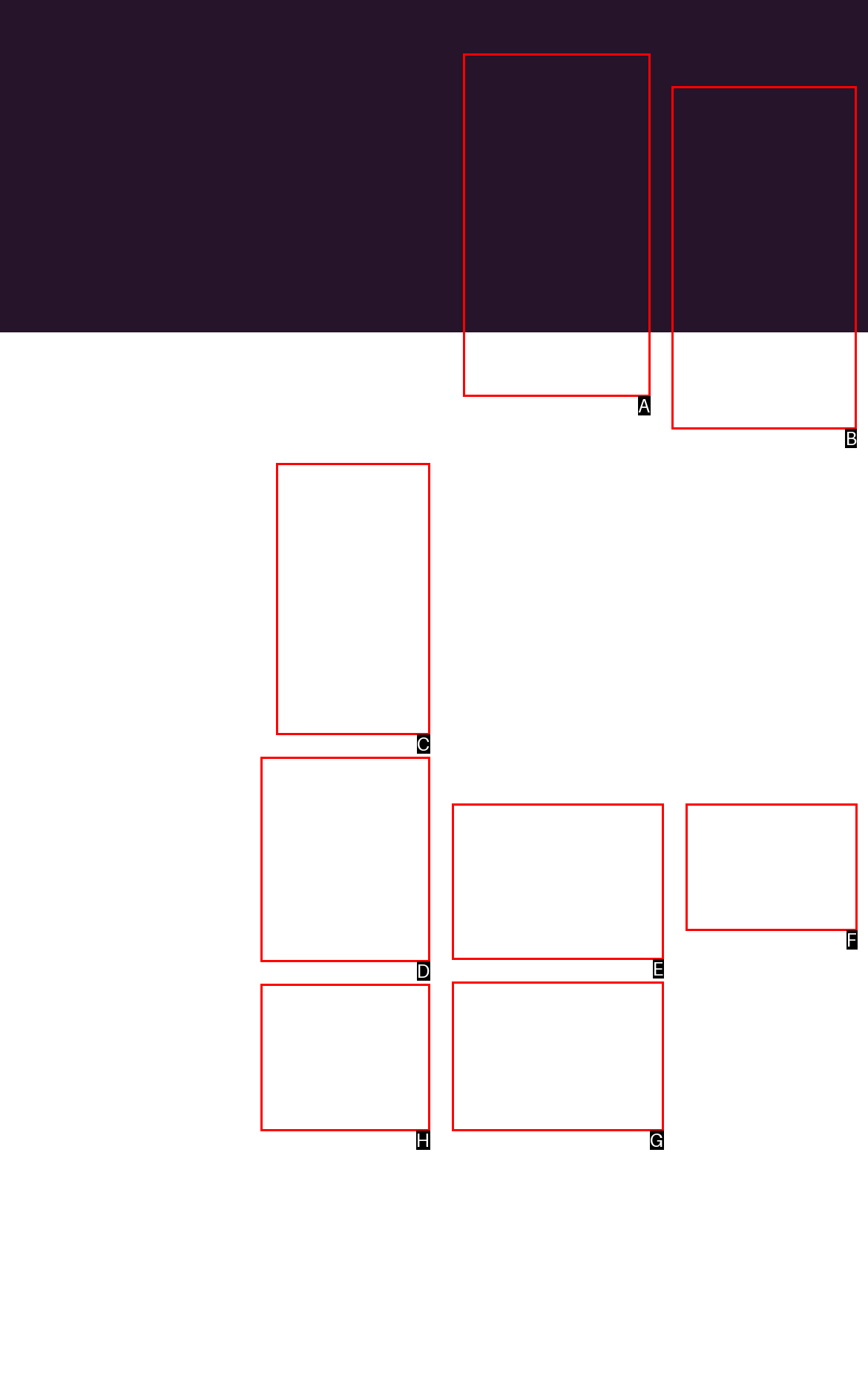Given the instruction: Open image in lightbox, which HTML element should you click on?
Answer with the letter that corresponds to the correct option from the choices available.

B